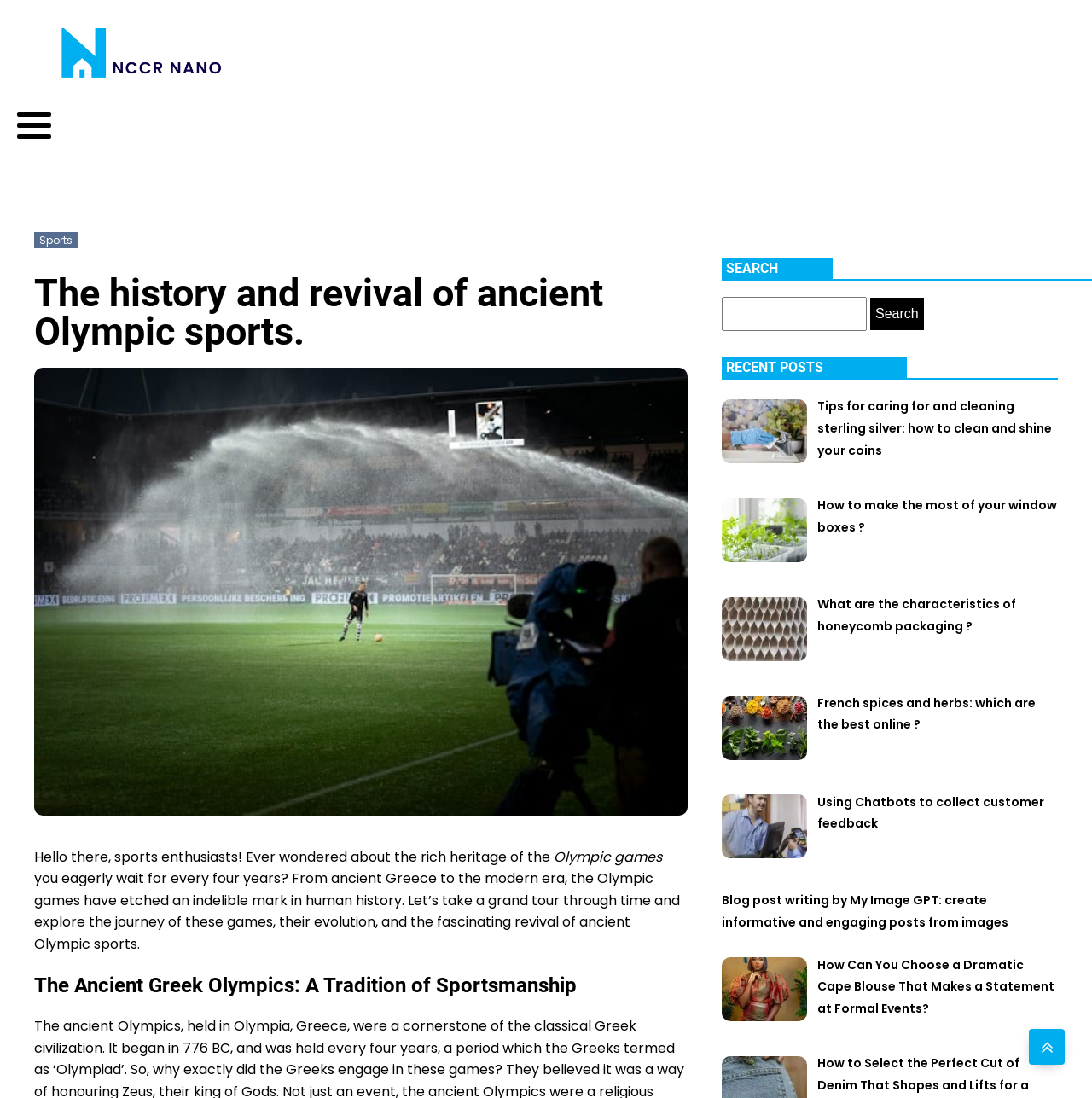How many recent posts are listed on this webpage?
Using the image as a reference, answer the question in detail.

By examining the webpage, I found a section labeled 'RECENT POSTS' which lists 7 links to different articles, indicating that there are 7 recent posts.